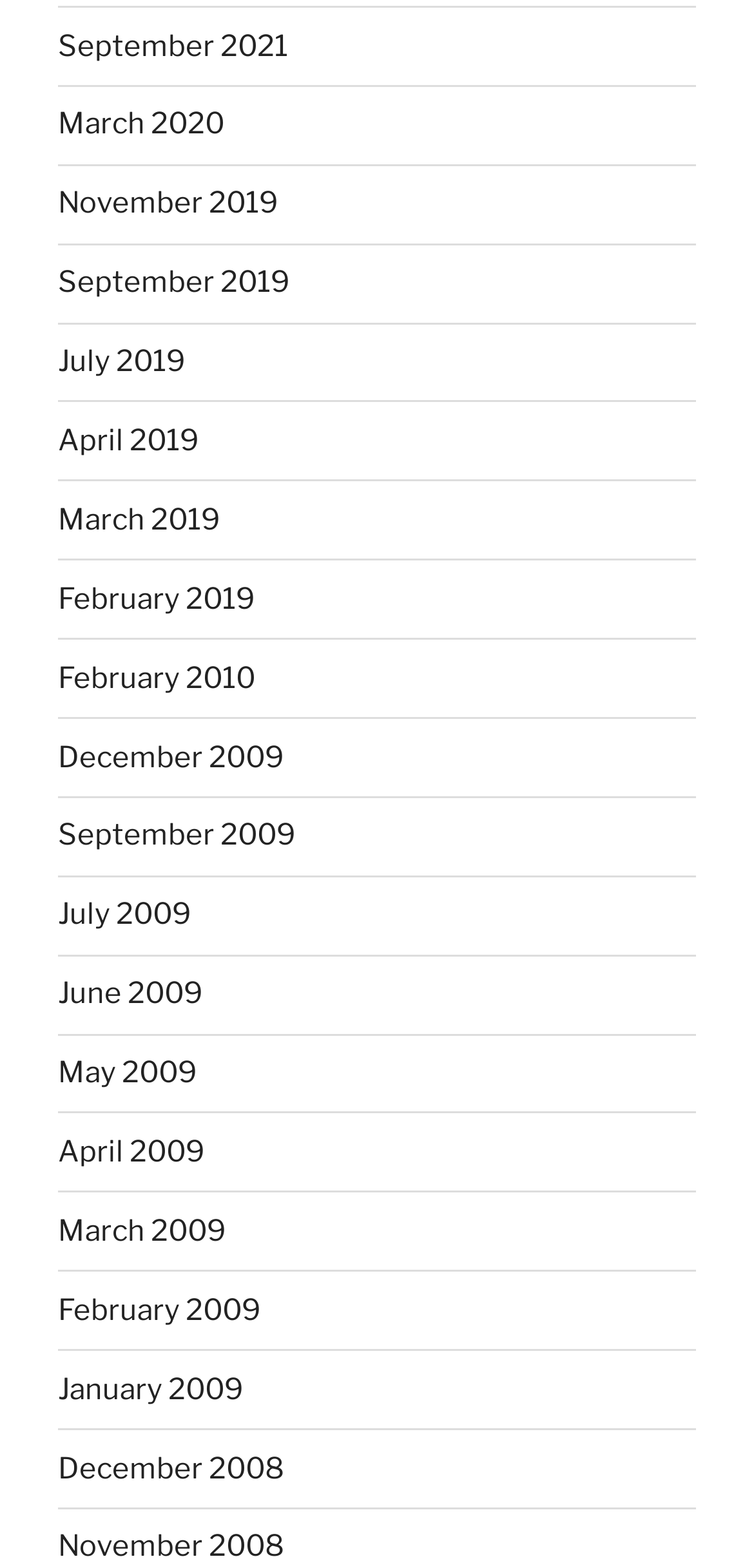Please identify the bounding box coordinates of the area that needs to be clicked to fulfill the following instruction: "Read about the benefits of using a taxi service."

None